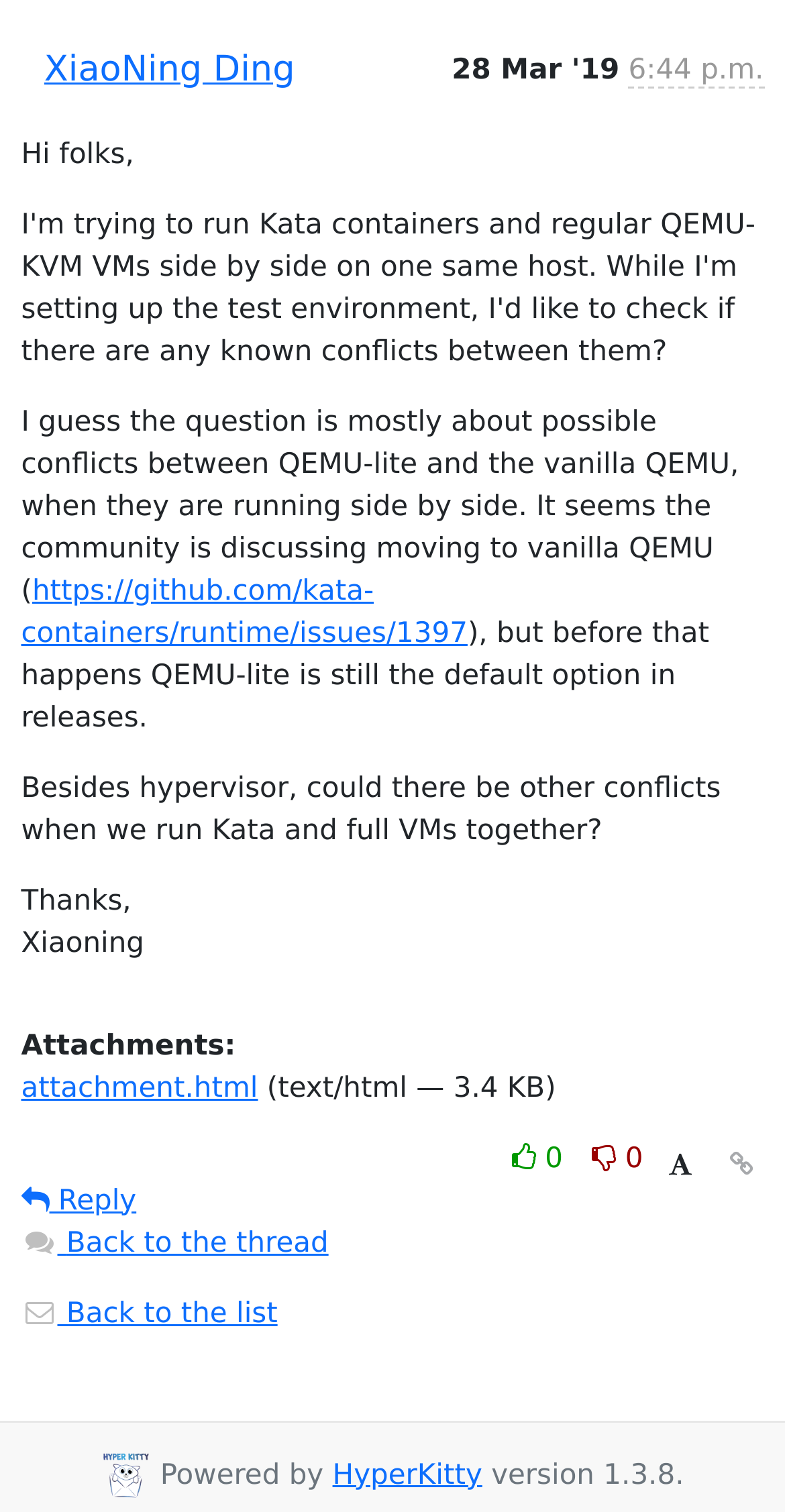Find the UI element described as: "title="Permalink for this message"" and predict its bounding box coordinates. Ensure the coordinates are four float numbers between 0 and 1, [left, top, right, bottom].

[0.917, 0.753, 0.973, 0.786]